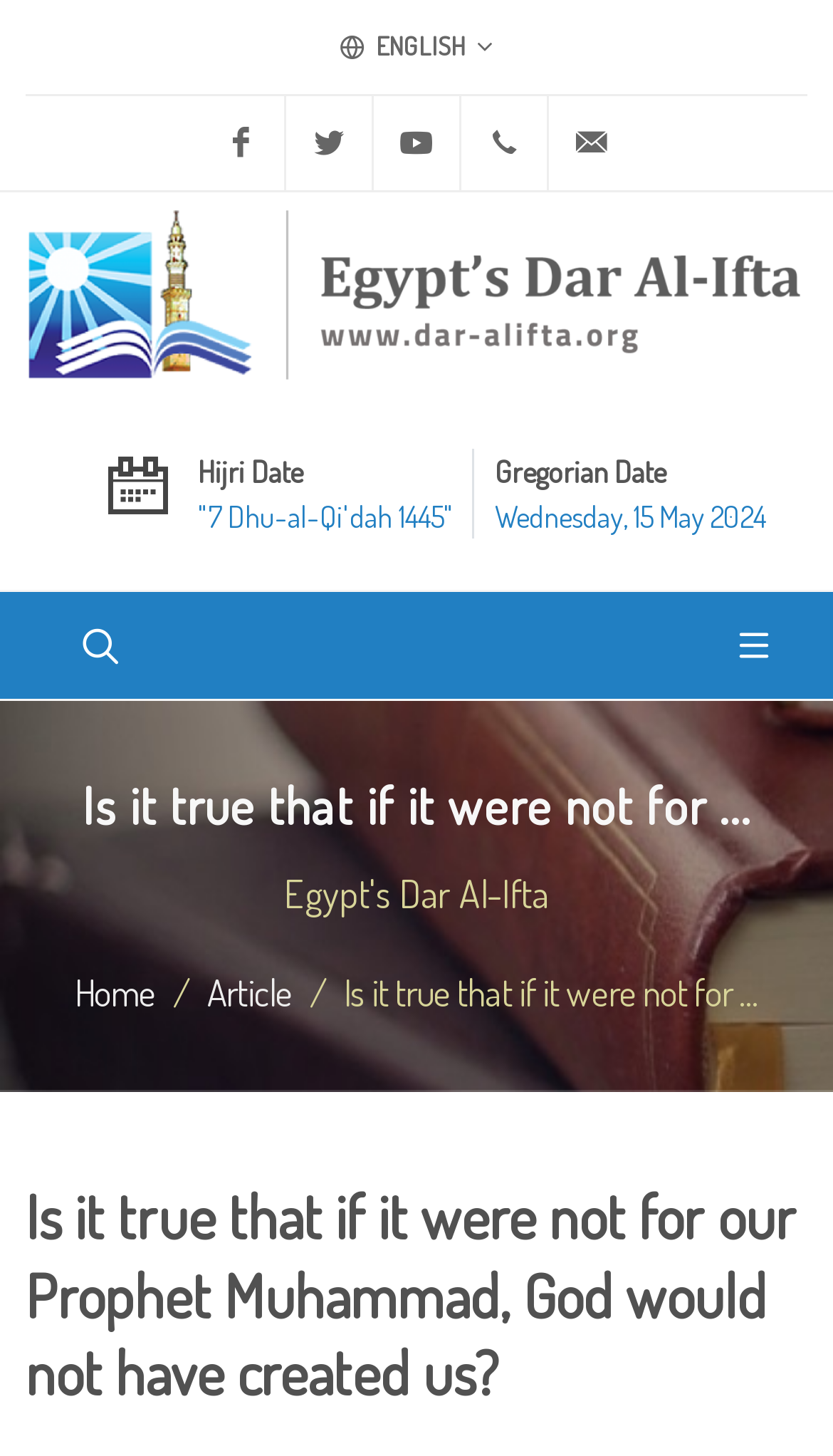Identify the bounding box for the described UI element: "Twitter".

[0.344, 0.066, 0.446, 0.131]